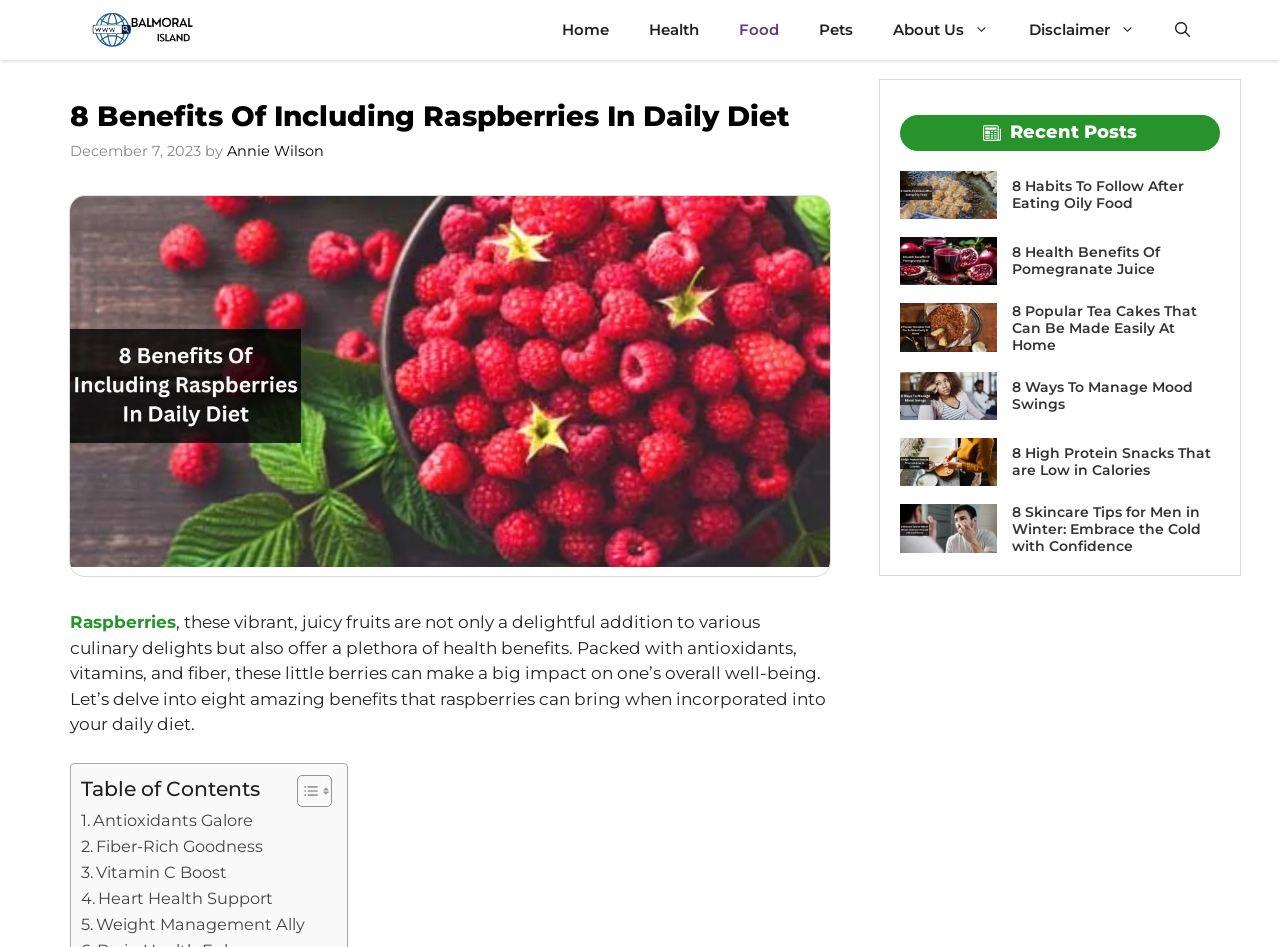Identify the first-level heading on the webpage and generate its text content.

8 Benefits Of Including Raspberries In Daily Diet